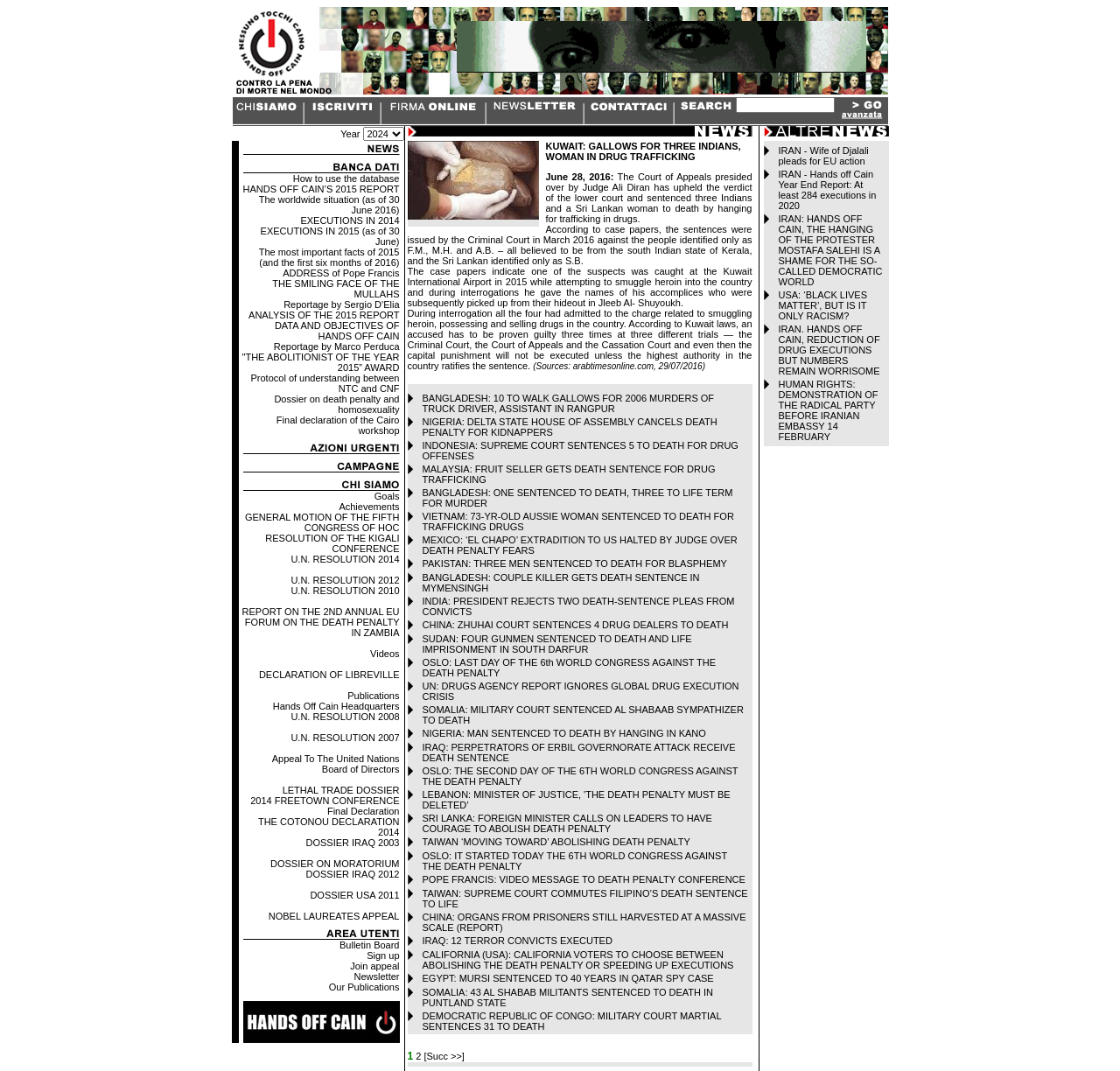Select the bounding box coordinates of the element I need to click to carry out the following instruction: "Select a year from the dropdown".

[0.324, 0.118, 0.361, 0.131]